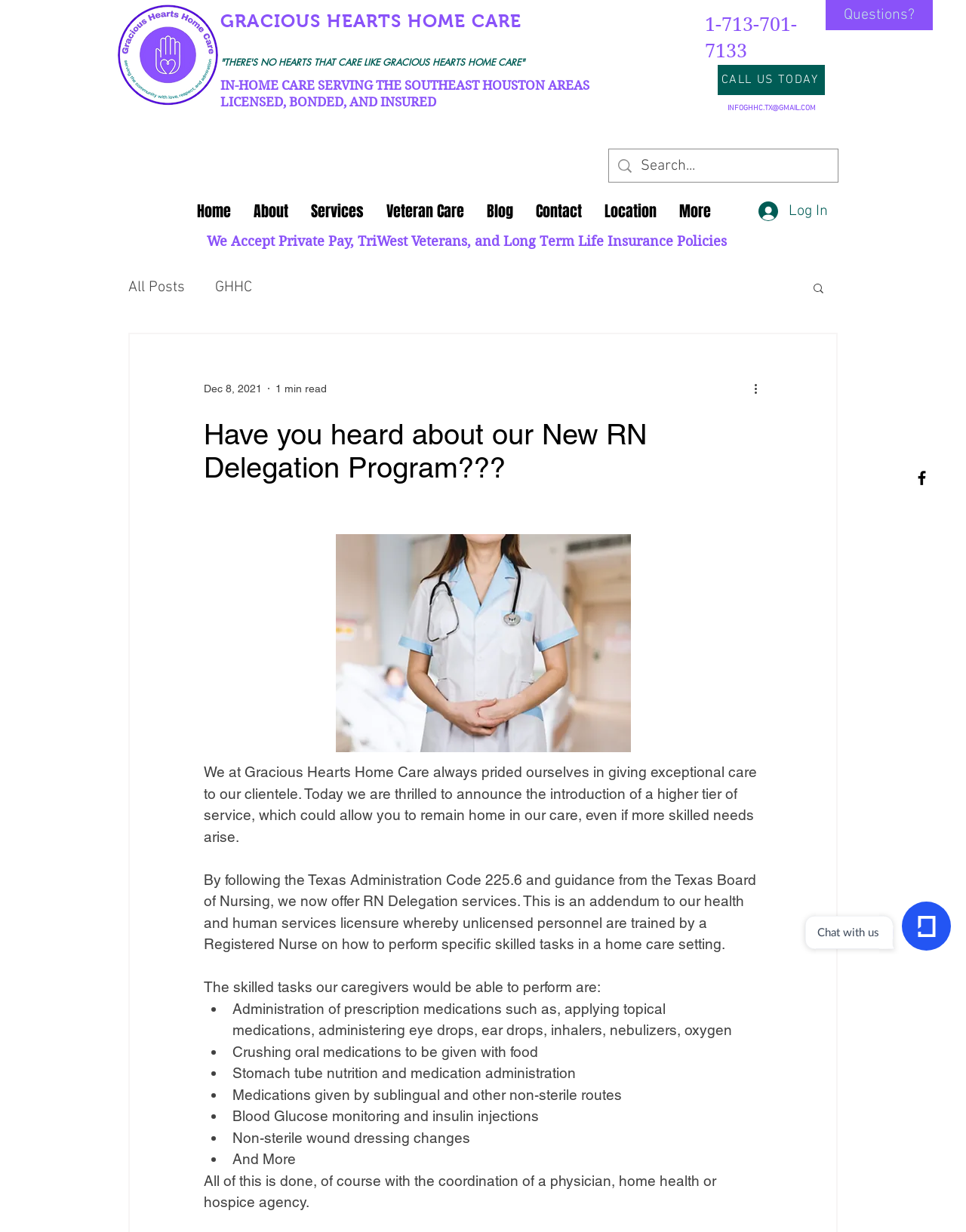Please specify the bounding box coordinates of the area that should be clicked to accomplish the following instruction: "Click the 'Questions?' link". The coordinates should consist of four float numbers between 0 and 1, i.e., [left, top, right, bottom].

[0.855, 0.0, 0.966, 0.024]